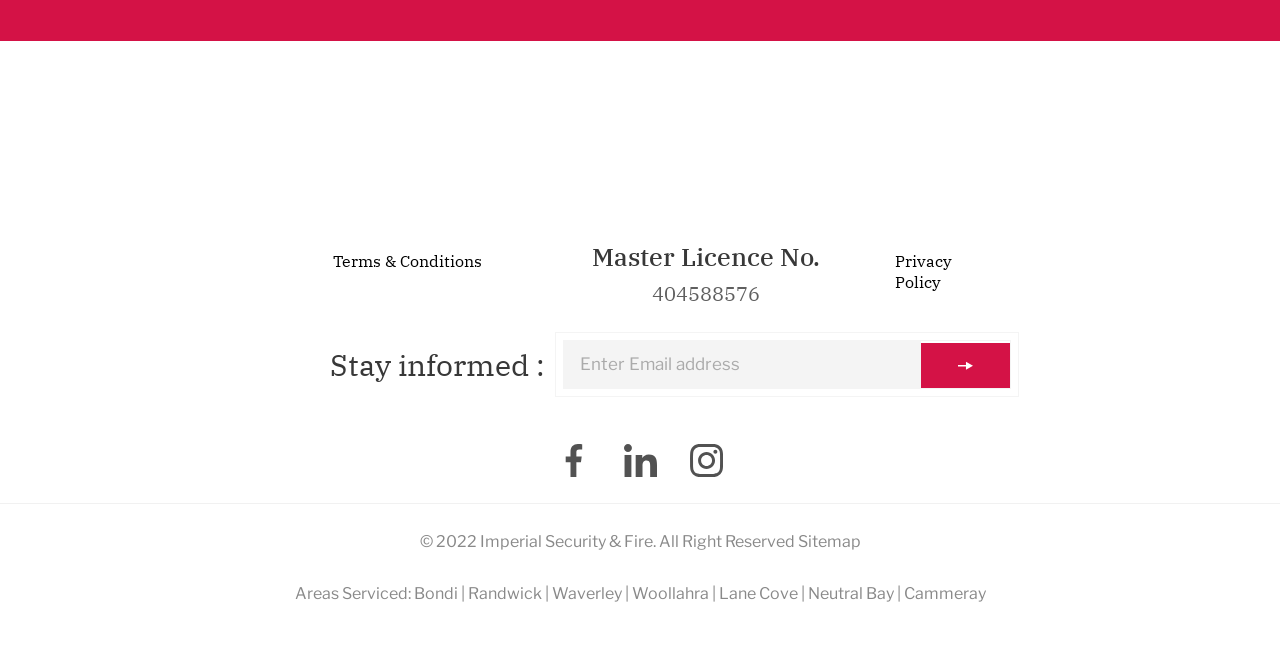Find the bounding box coordinates of the element to click in order to complete this instruction: "View Privacy Policy". The bounding box coordinates must be four float numbers between 0 and 1, denoted as [left, top, right, bottom].

[0.699, 0.378, 0.744, 0.44]